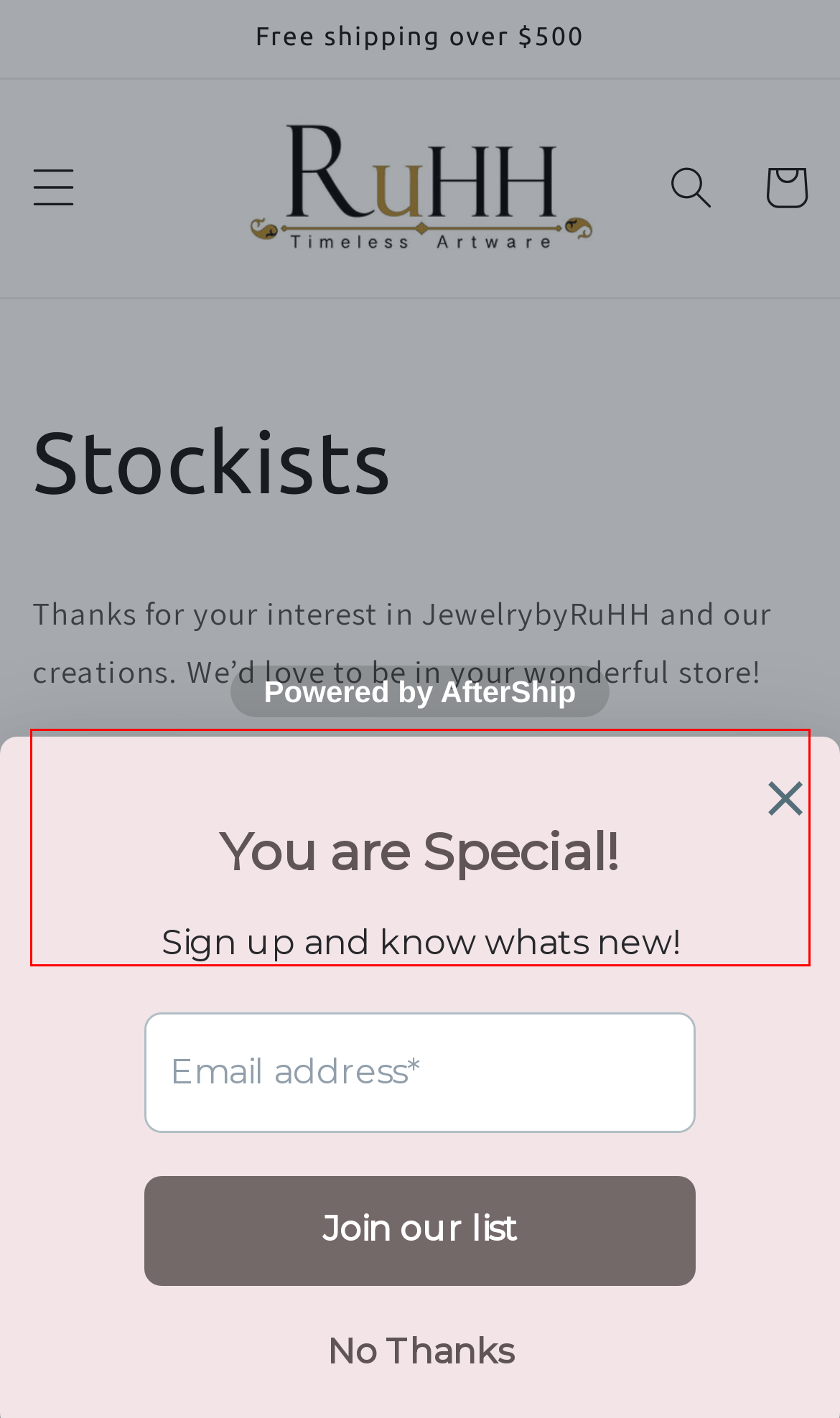You are provided with a screenshot of a webpage containing a red bounding box. Please extract the text enclosed by this red bounding box.

Your questions and thoughts are most welcome. Please feel free to write to us at diya@artwarebyruhh.com with any query you may have regarding our designs and wholesale purchase.